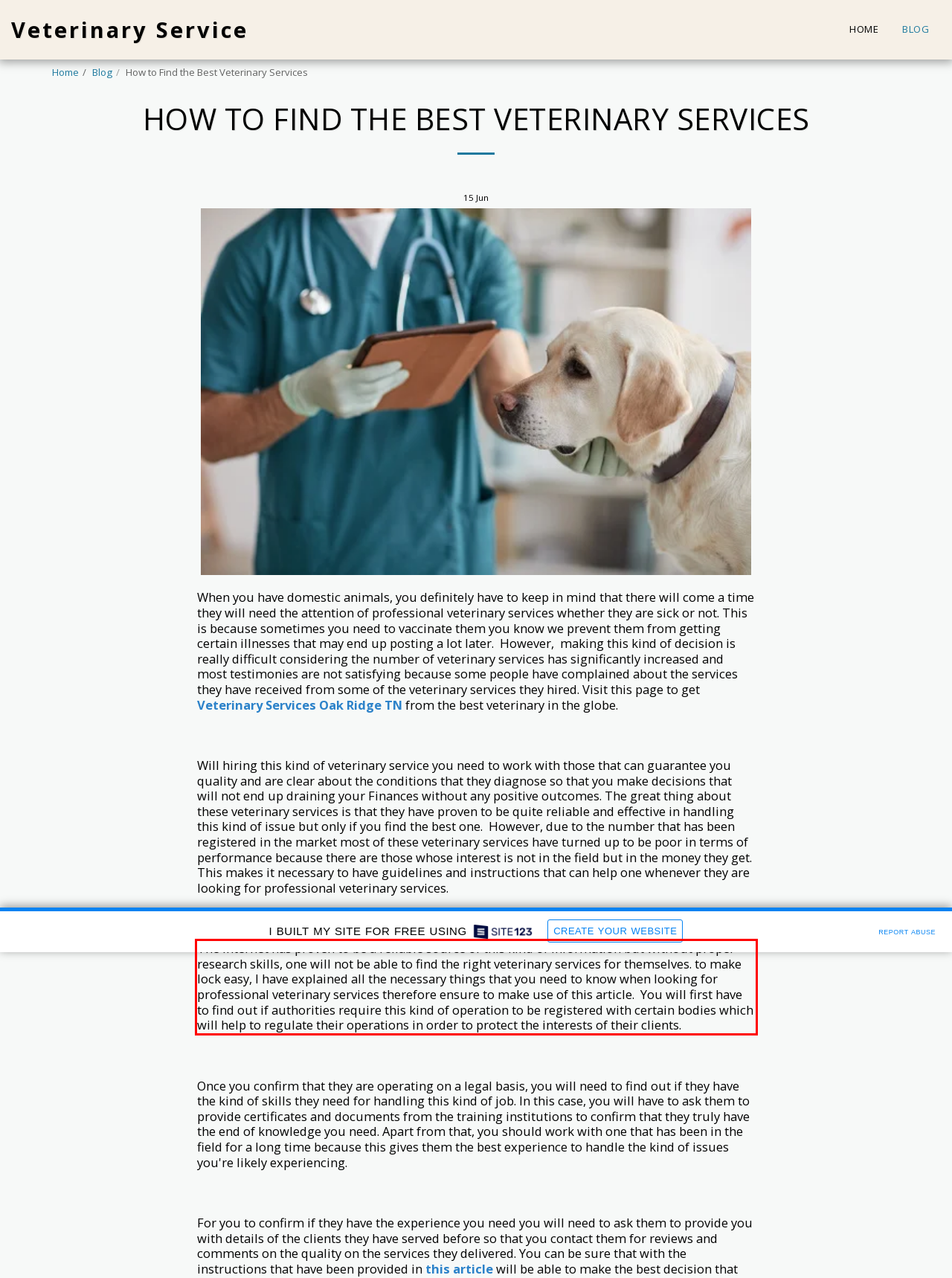Look at the webpage screenshot and recognize the text inside the red bounding box.

The internet has proven to be a reliable source of this kind of information but without proper research skills, one will not be able to find the right veterinary services for themselves. to make lock easy, I have explained all the necessary things that you need to know when looking for professional veterinary services therefore ensure to make use of this article. You will first have to find out if authorities require this kind of operation to be registered with certain bodies which will help to regulate their operations in order to protect the interests of their clients.